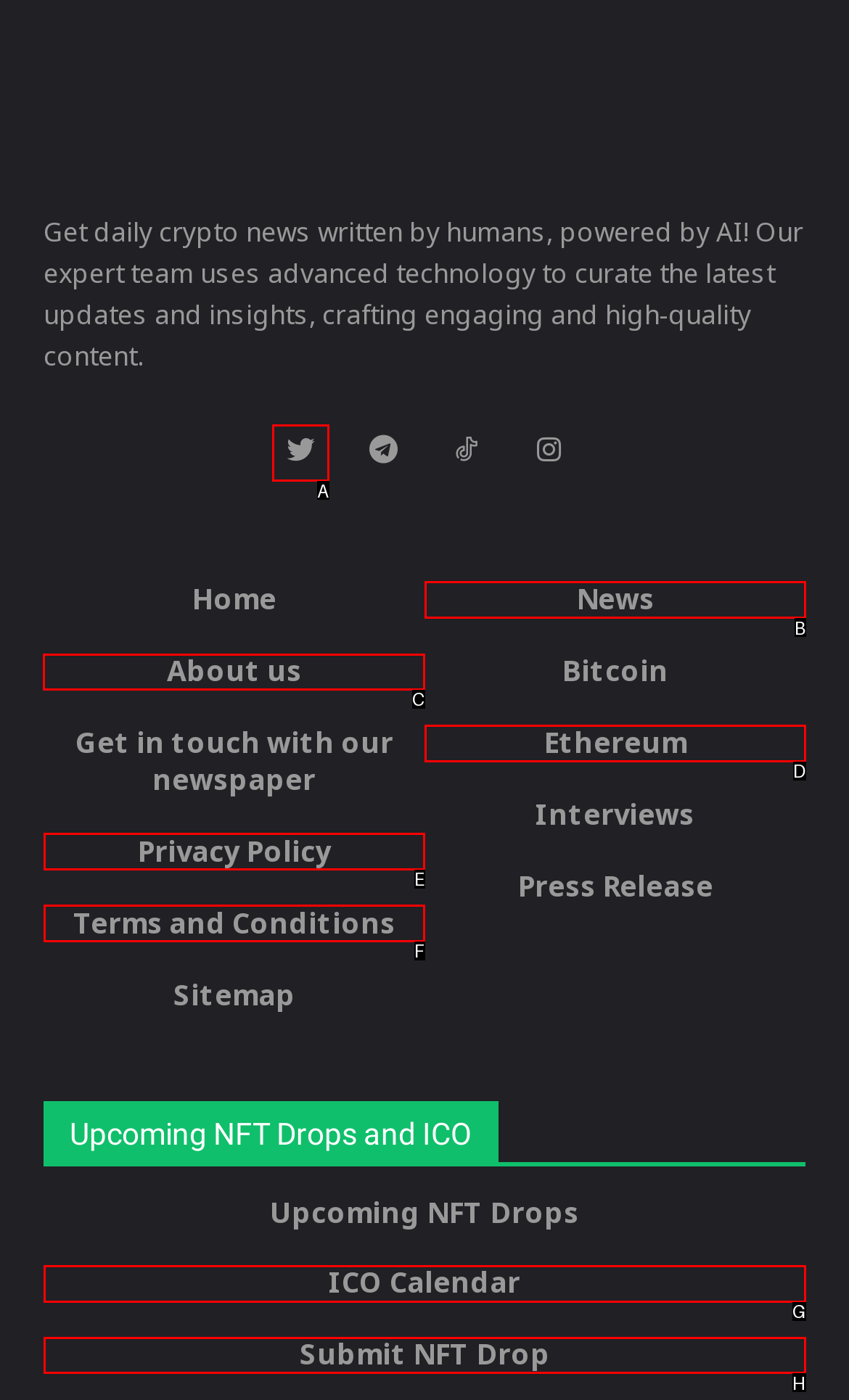Identify the letter of the correct UI element to fulfill the task: Donate to ICEPAC from the given options in the screenshot.

None